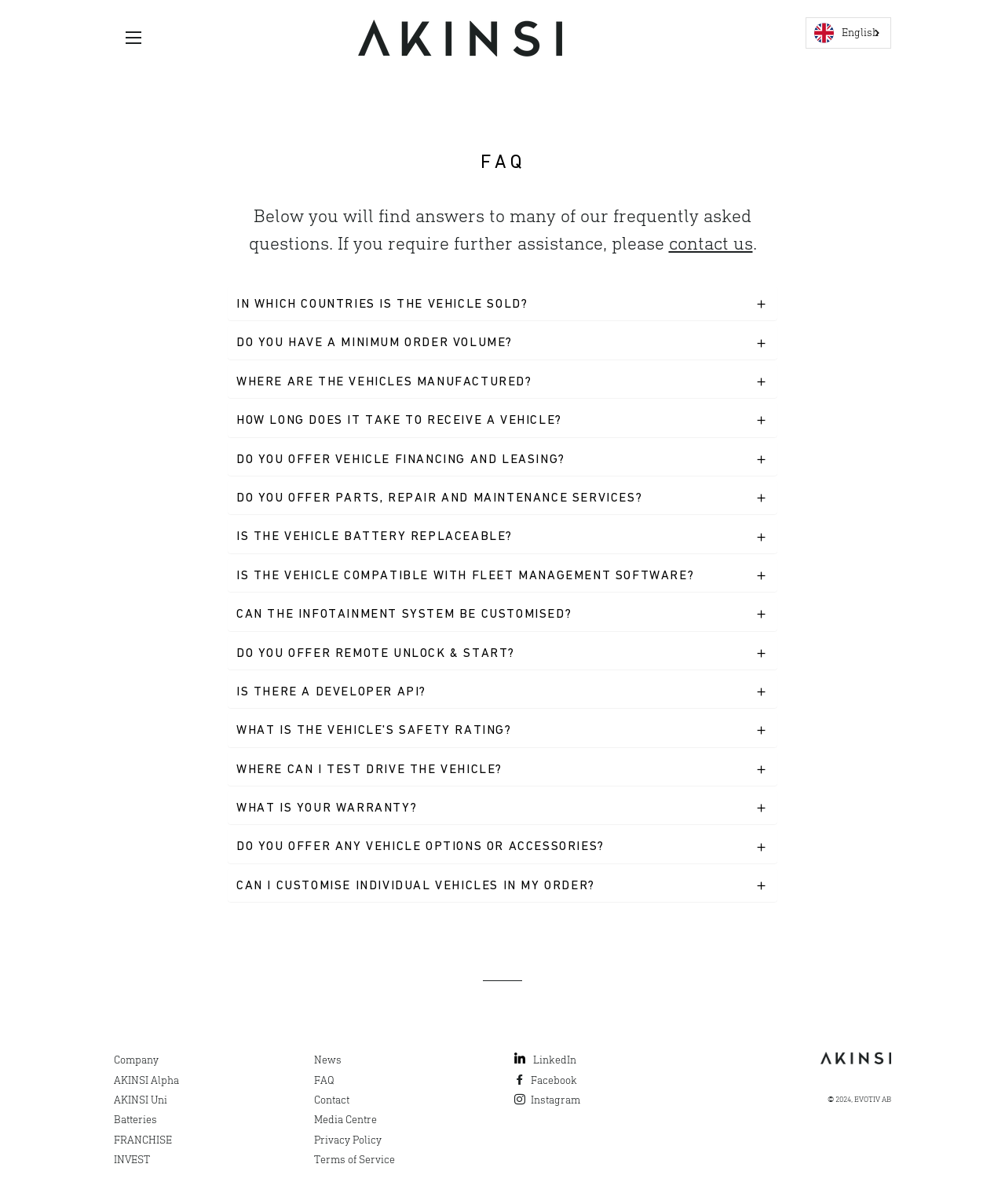Please find the bounding box coordinates (top-left x, top-left y, bottom-right x, bottom-right y) in the screenshot for the UI element described as follows: AKINSI Alpha

[0.113, 0.892, 0.178, 0.902]